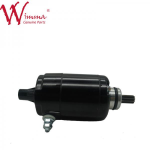What is the brand affiliation of the rocker arm assembly? Analyze the screenshot and reply with just one word or a short phrase.

Winona